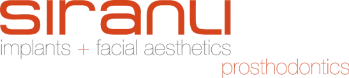What is the focus of Siranli Dental?
Please provide a comprehensive answer based on the visual information in the image.

The caption highlights that the term 'prosthodontics' is presented in a soft, understated style, emphasizing the clinic's focus on restorative and cosmetic dental solutions, which is also reflected in the tagline 'implants + facial aesthetics'.